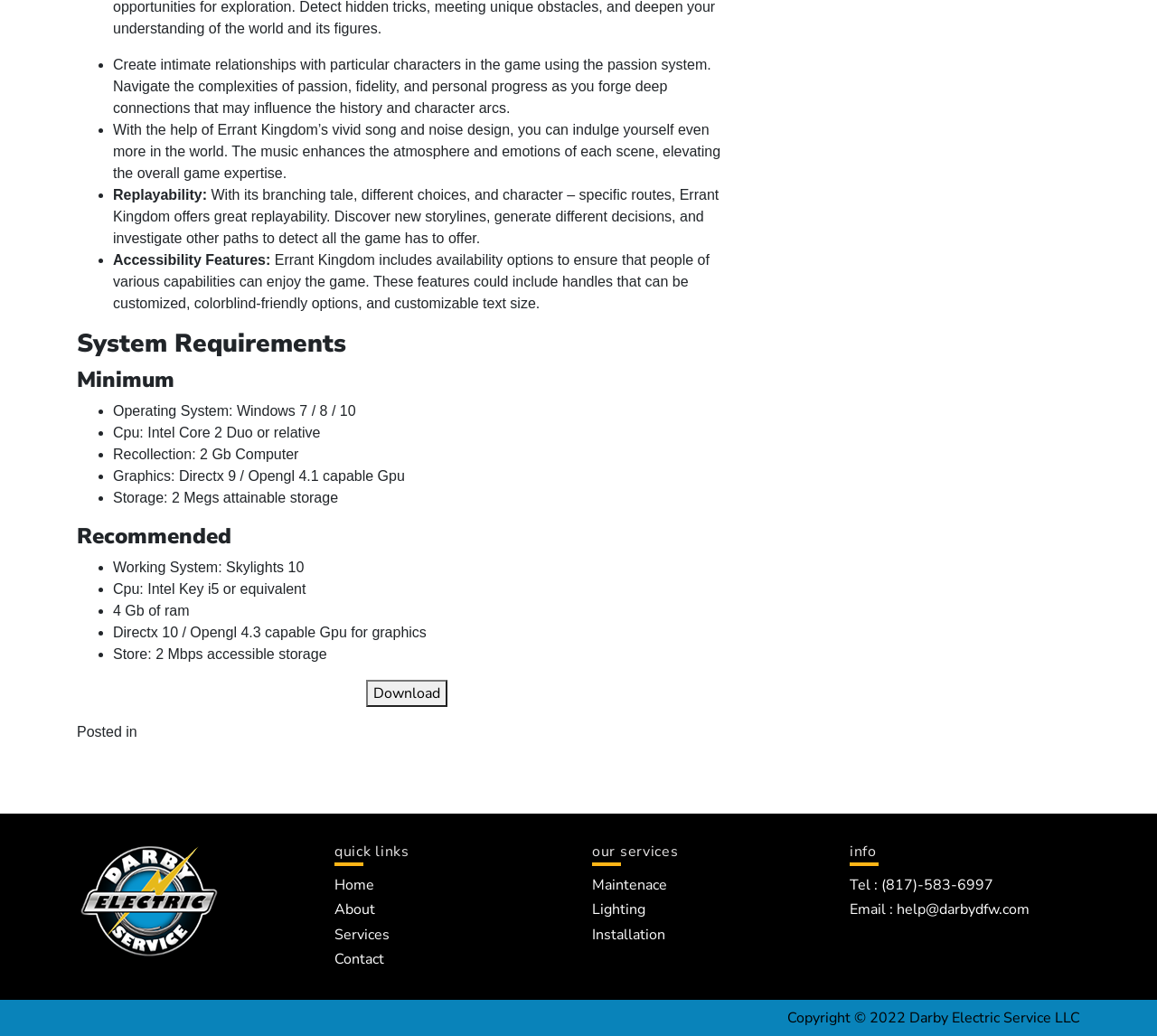Using floating point numbers between 0 and 1, provide the bounding box coordinates in the format (top-left x, top-left y, bottom-right x, bottom-right y). Locate the UI element described here: info

[0.734, 0.811, 0.934, 0.836]